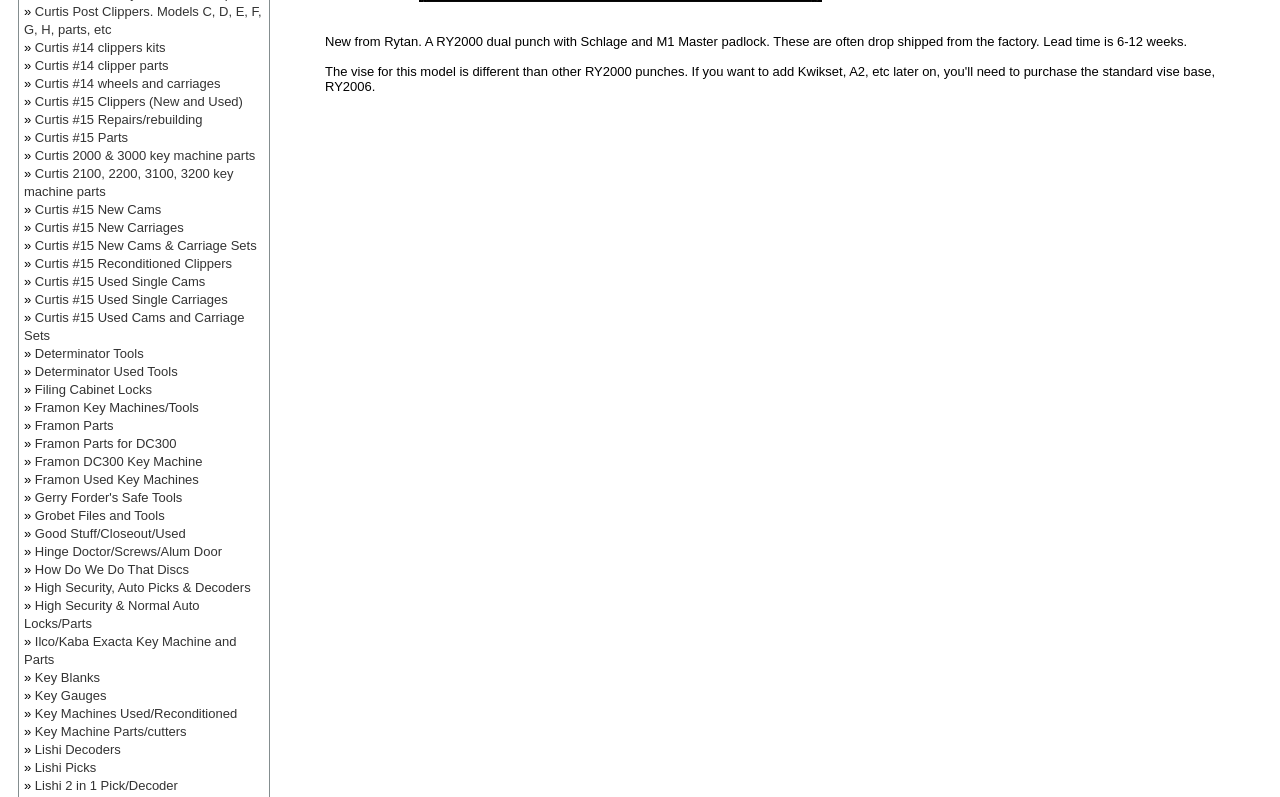Provide the bounding box for the UI element matching this description: "Key Machine Parts/cutters".

[0.027, 0.908, 0.146, 0.927]